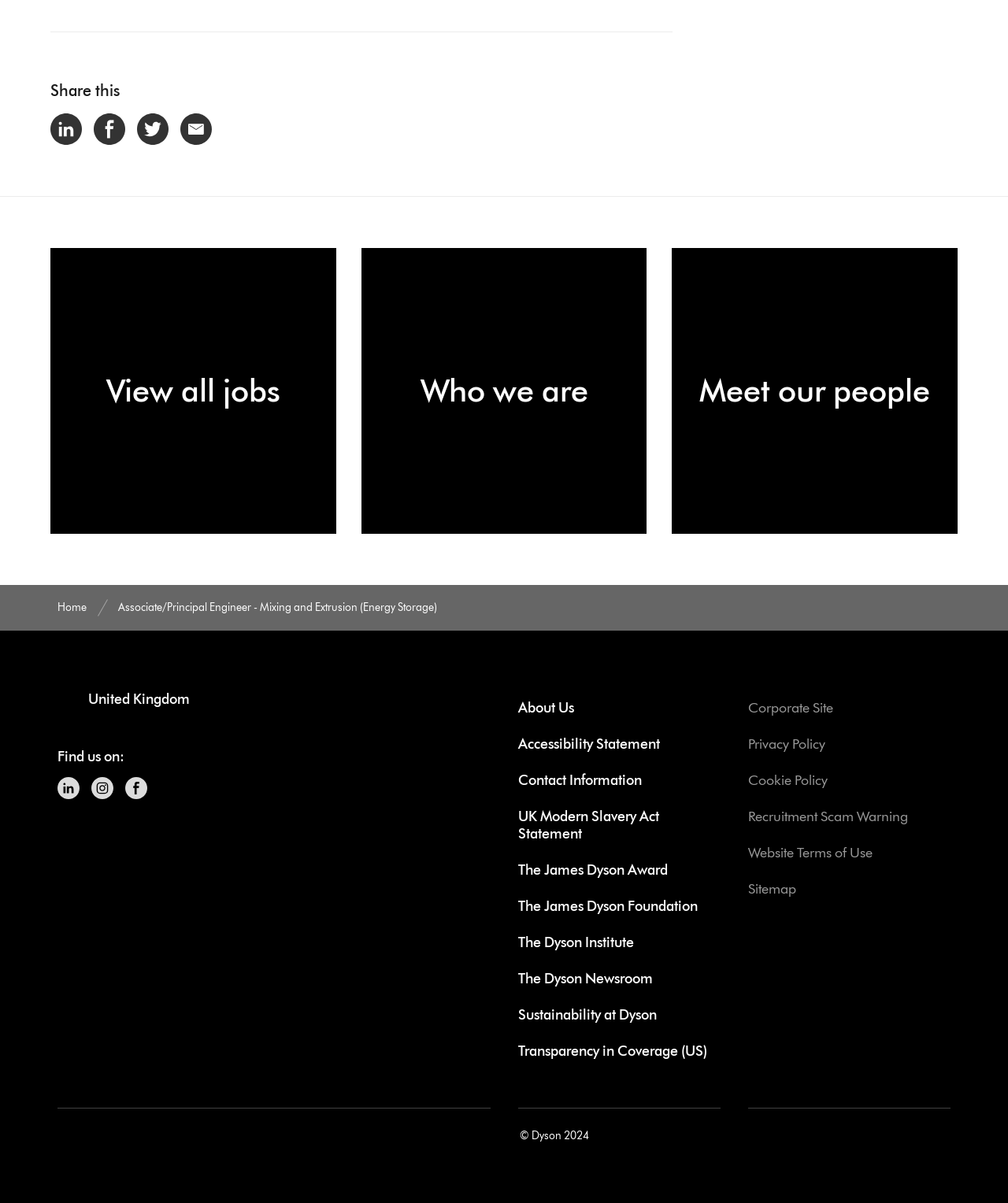Find the bounding box coordinates of the element's region that should be clicked in order to follow the given instruction: "Find us on LinkedIn". The coordinates should consist of four float numbers between 0 and 1, i.e., [left, top, right, bottom].

[0.057, 0.646, 0.079, 0.664]